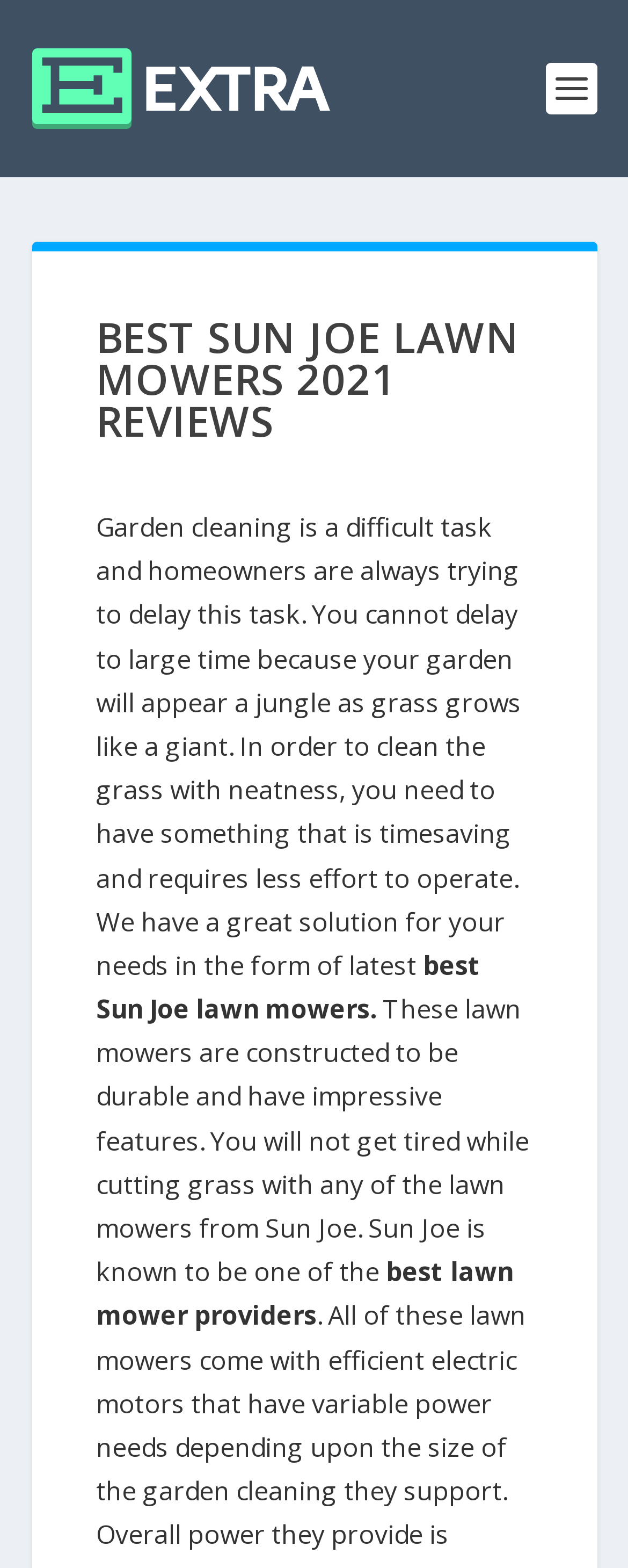Observe the image and answer the following question in detail: Who is known for providing best lawn mowers?

According to the webpage, Sun Joe is known to be one of the best lawn mower providers, offering durable and feature-rich lawn mowers.